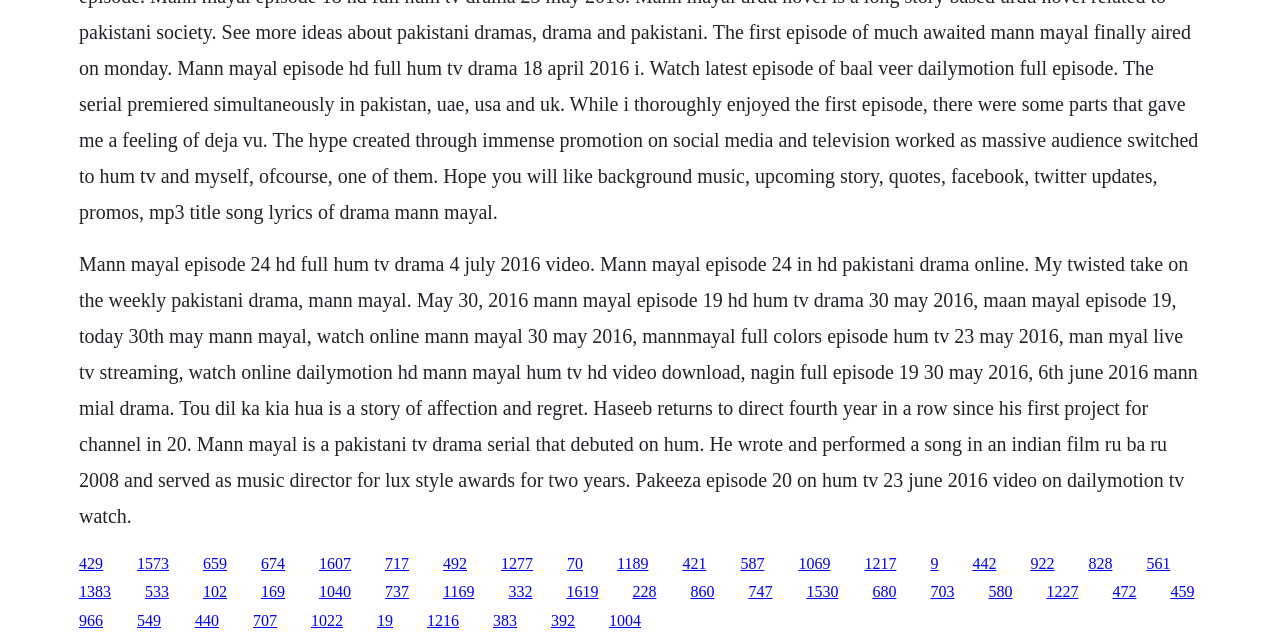Respond to the following query with just one word or a short phrase: 
What is the name of the Pakistani TV drama serial?

Mann Mayal